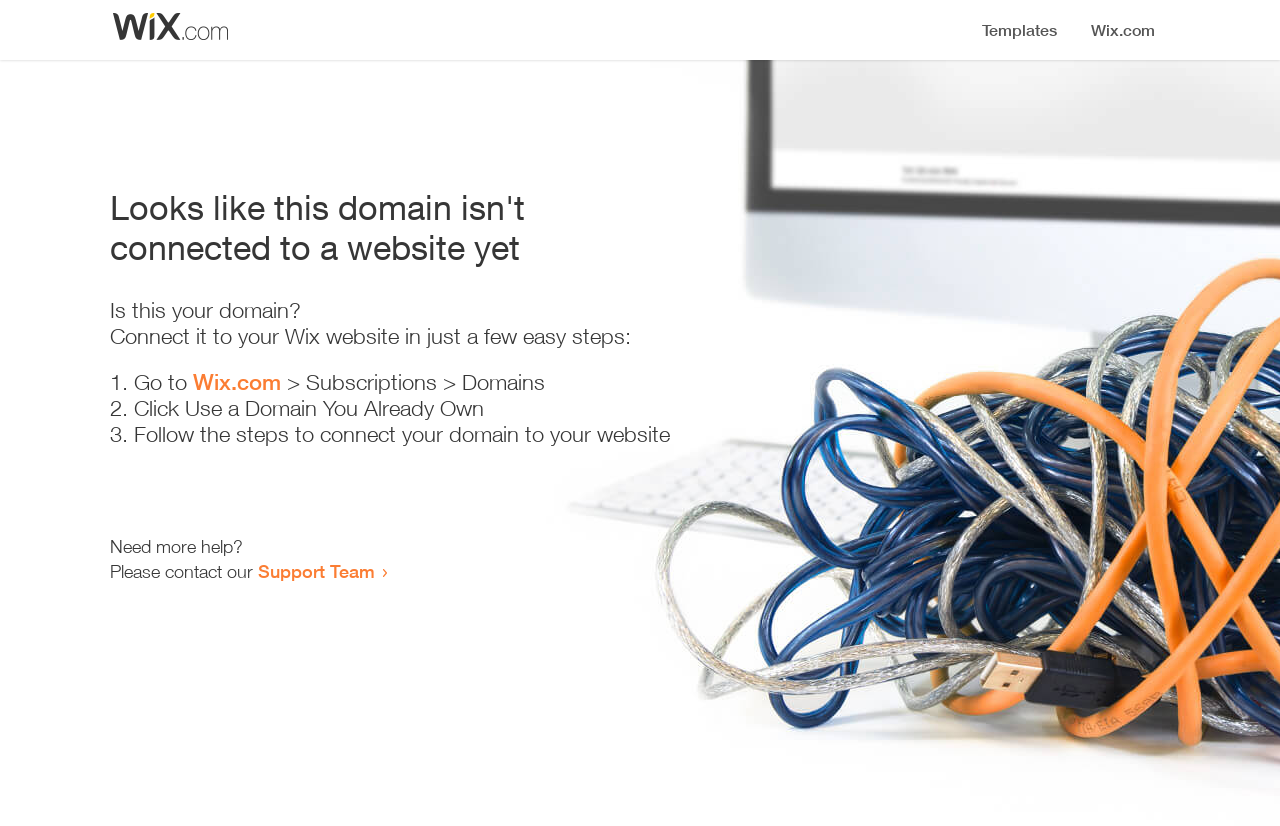Where can I get more help?
Provide an in-depth answer to the question, covering all aspects.

The webpage provides a link to the 'Support Team' at the bottom, which suggests that users can contact them for more help.